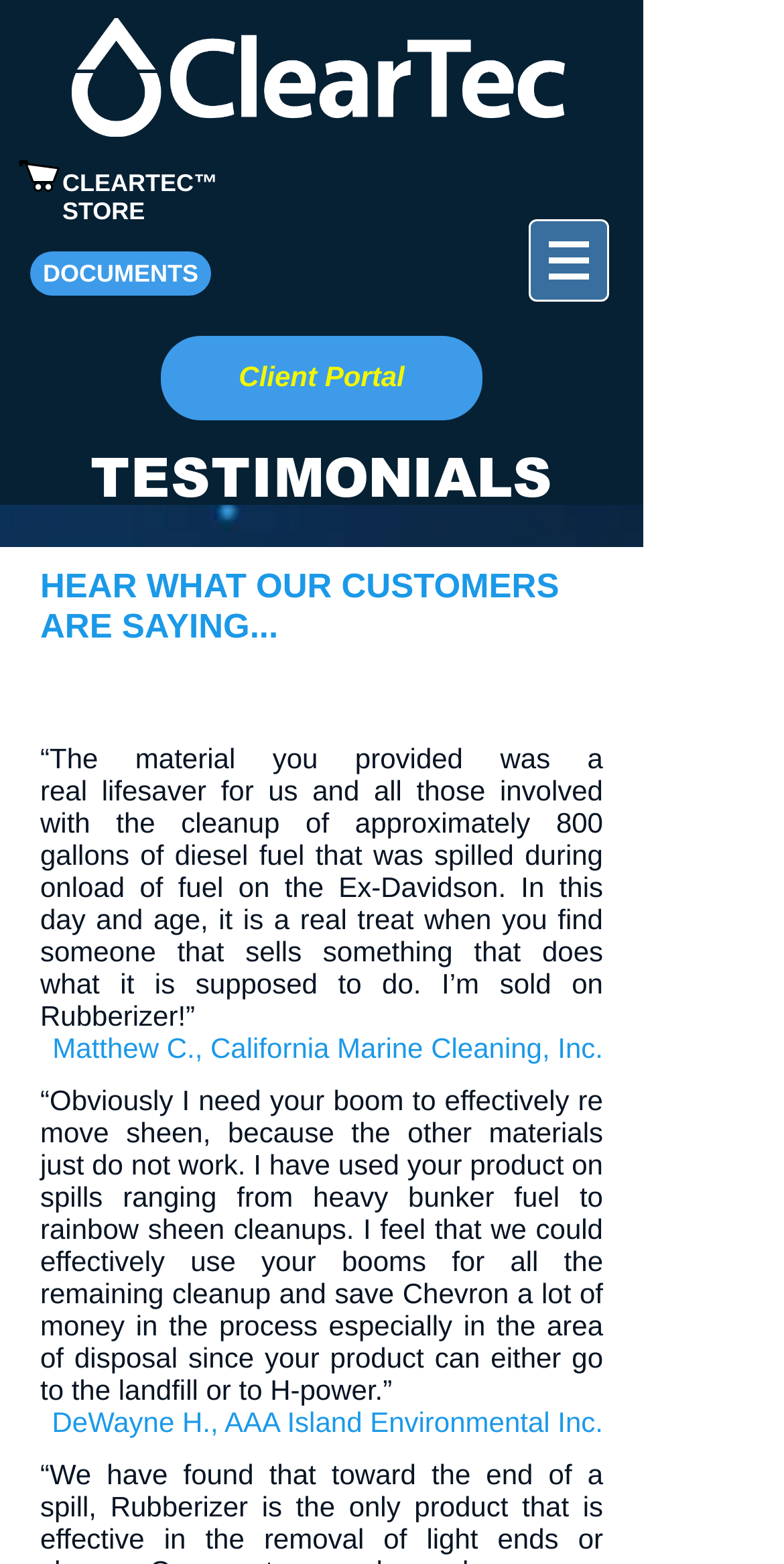What is the company name?
Based on the image, give a concise answer in the form of a single word or short phrase.

ClearTec